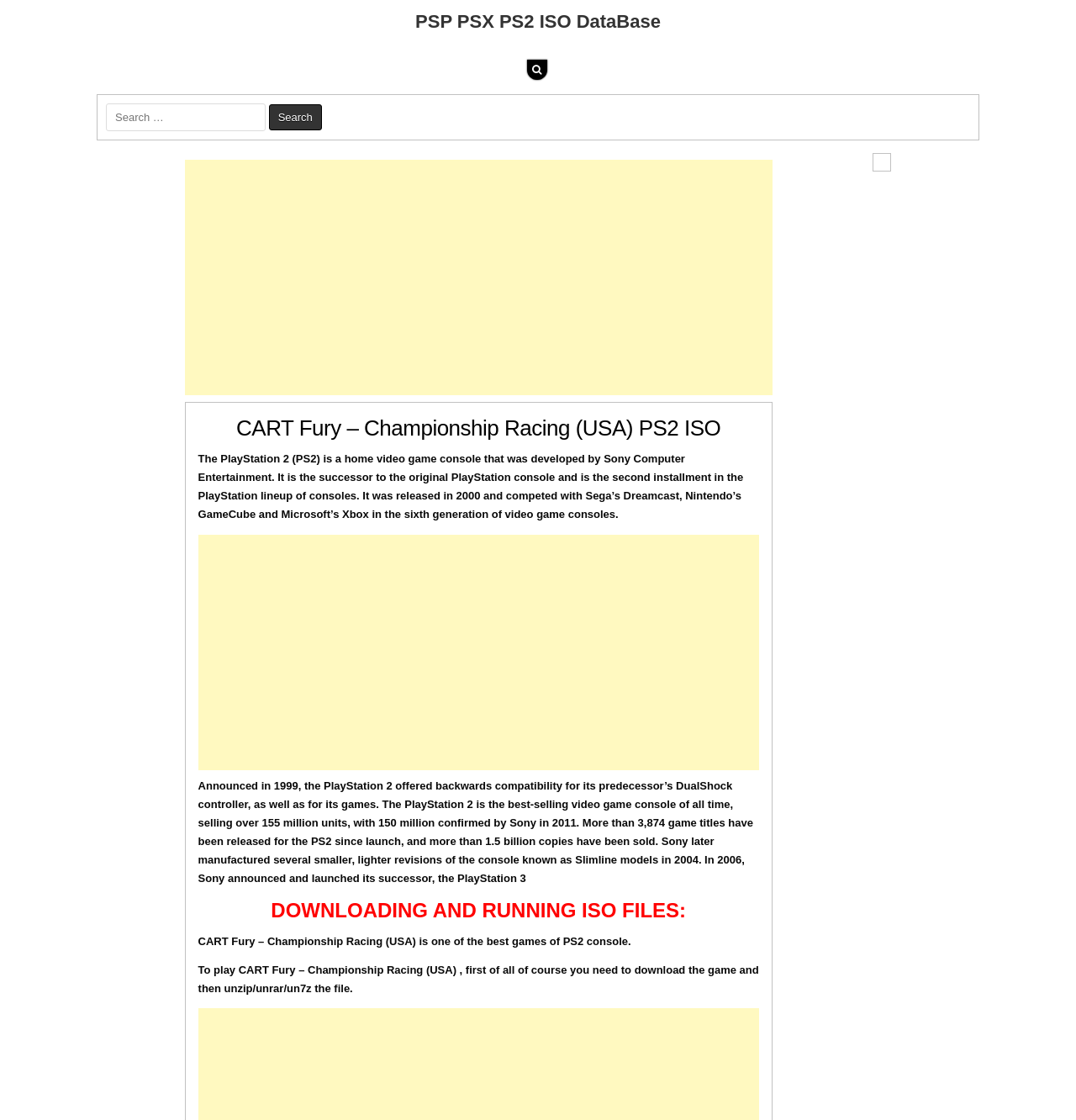Can you locate the main headline on this webpage and provide its text content?

PSP PSX PS2 ISO DataBase